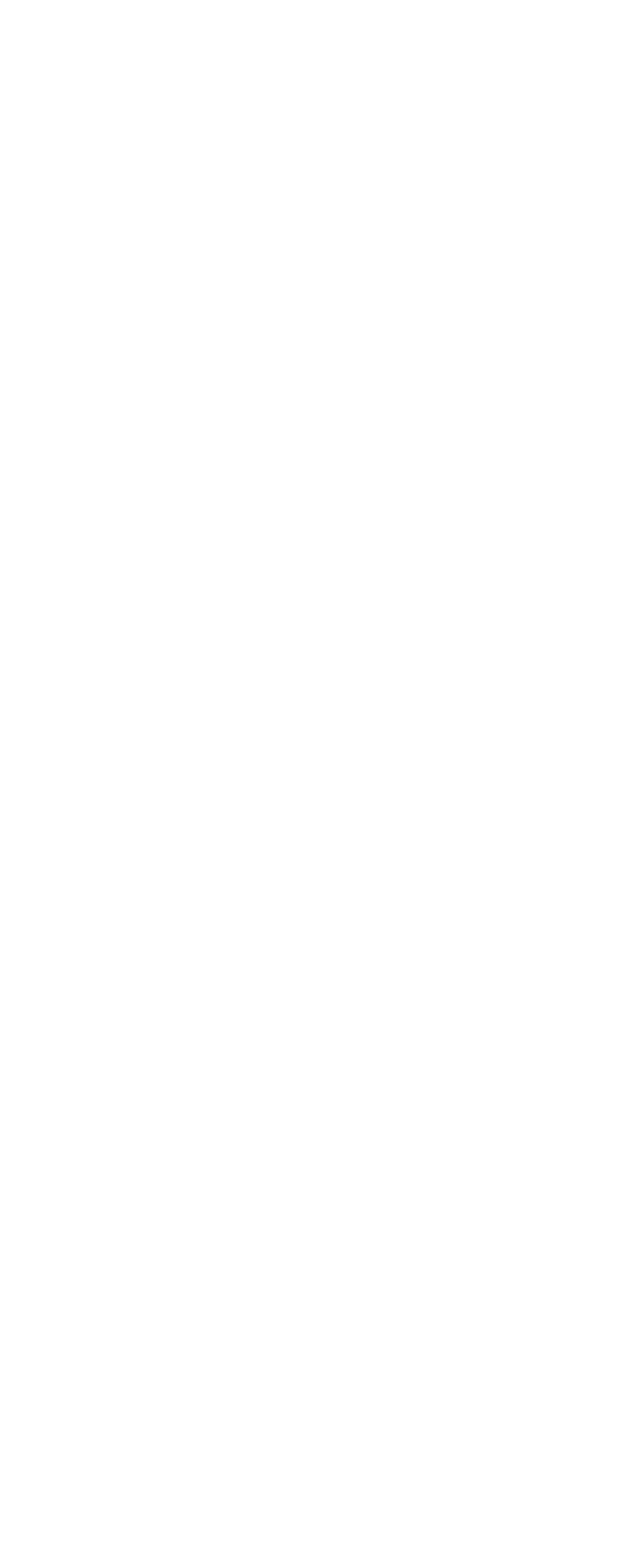Determine the bounding box coordinates of the clickable region to execute the instruction: "check Pressiklubi". The coordinates should be four float numbers between 0 and 1, denoted as [left, top, right, bottom].

[0.418, 0.497, 0.674, 0.526]